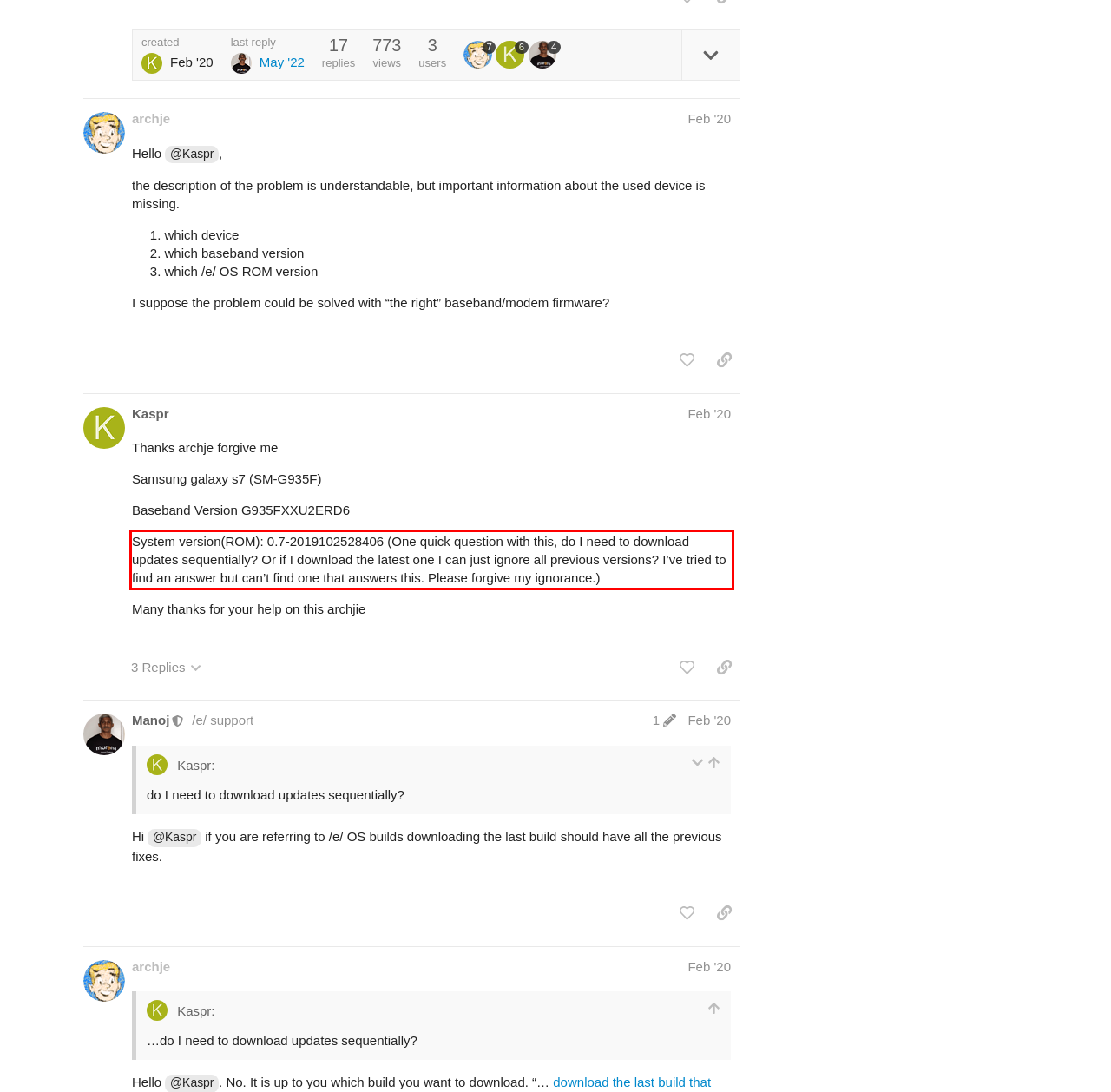You are given a screenshot with a red rectangle. Identify and extract the text within this red bounding box using OCR.

System version(ROM): 0.7-2019102528406 (One quick question with this, do I need to download updates sequentially? Or if I download the latest one I can just ignore all previous versions? I’ve tried to find an answer but can’t find one that answers this. Please forgive my ignorance.)